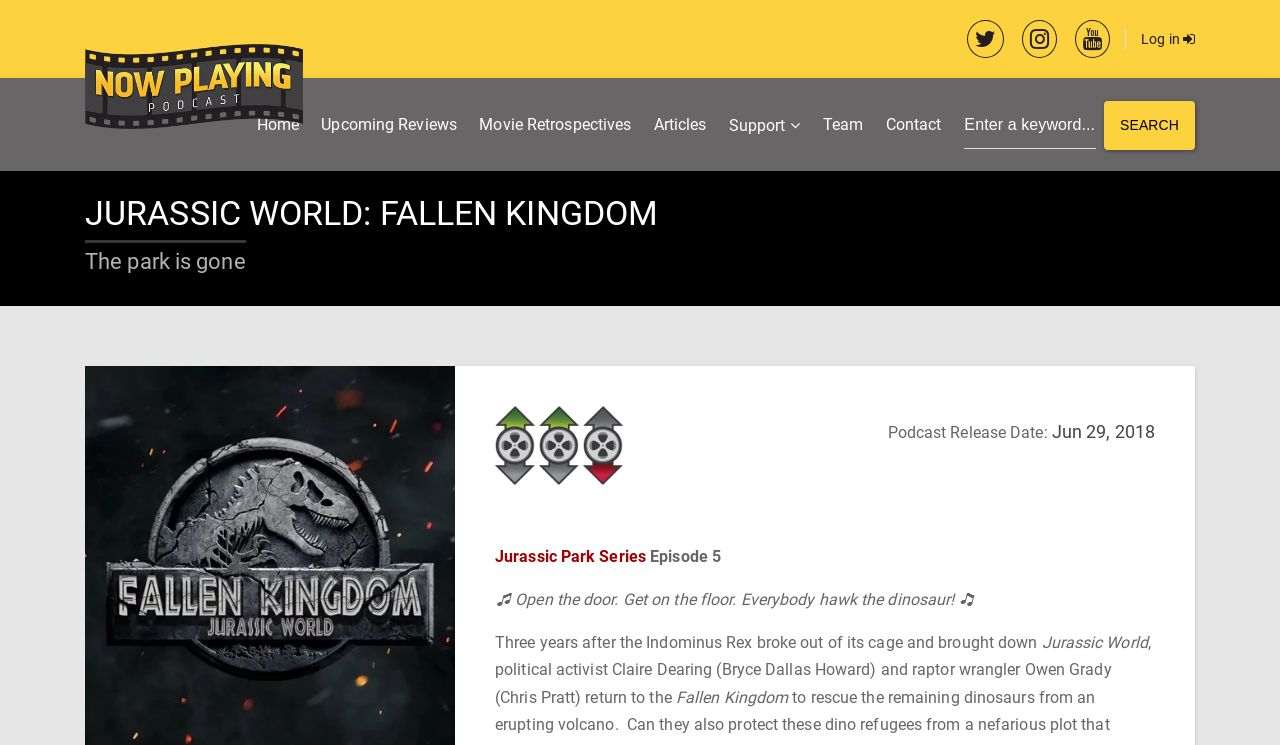Given the description of a UI element: "Articles", identify the bounding box coordinates of the matching element in the webpage screenshot.

[0.502, 0.132, 0.561, 0.203]